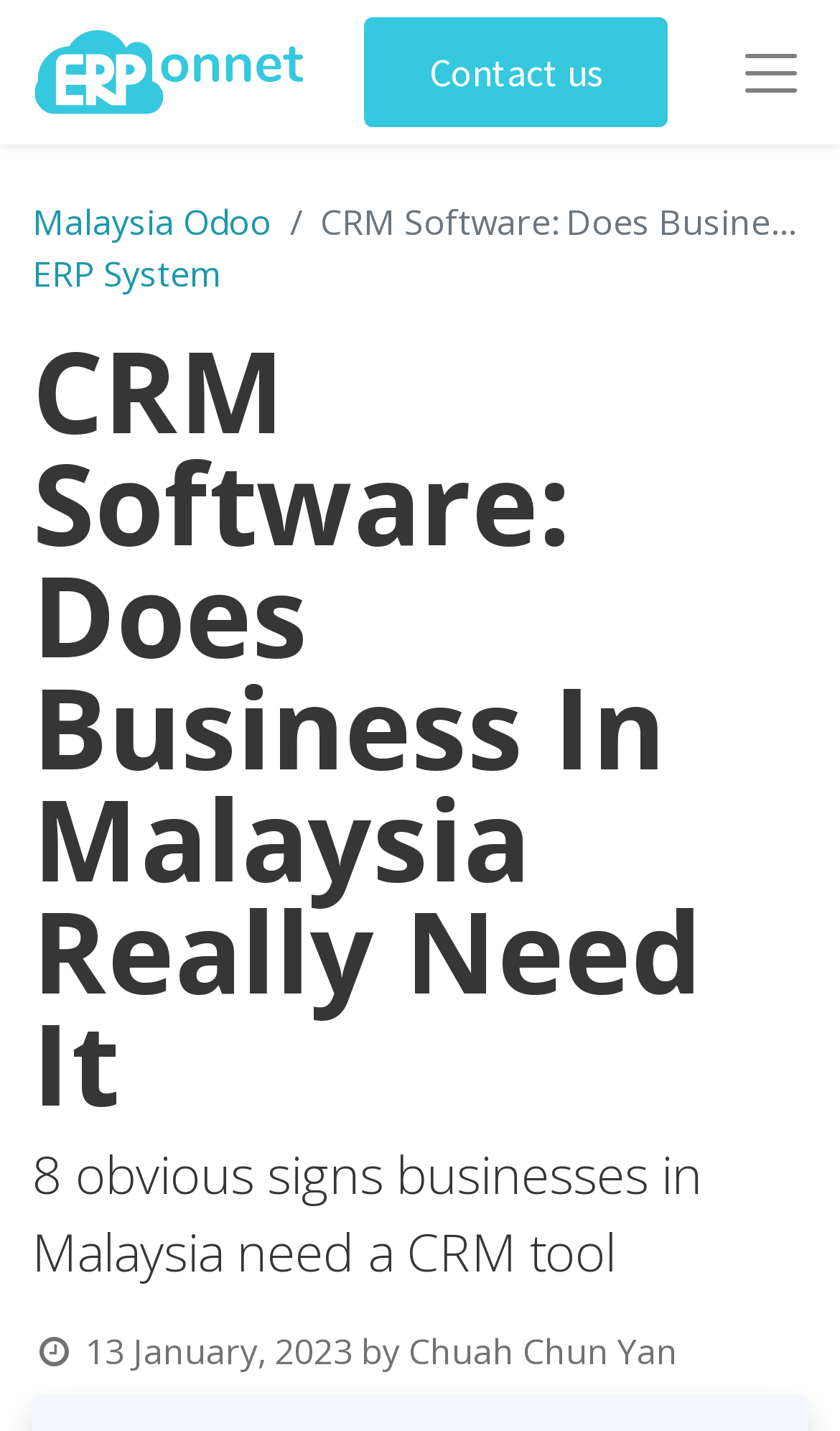Can you find and generate the webpage's heading?

CRM Software Malaysia: Does Business Really Need It?